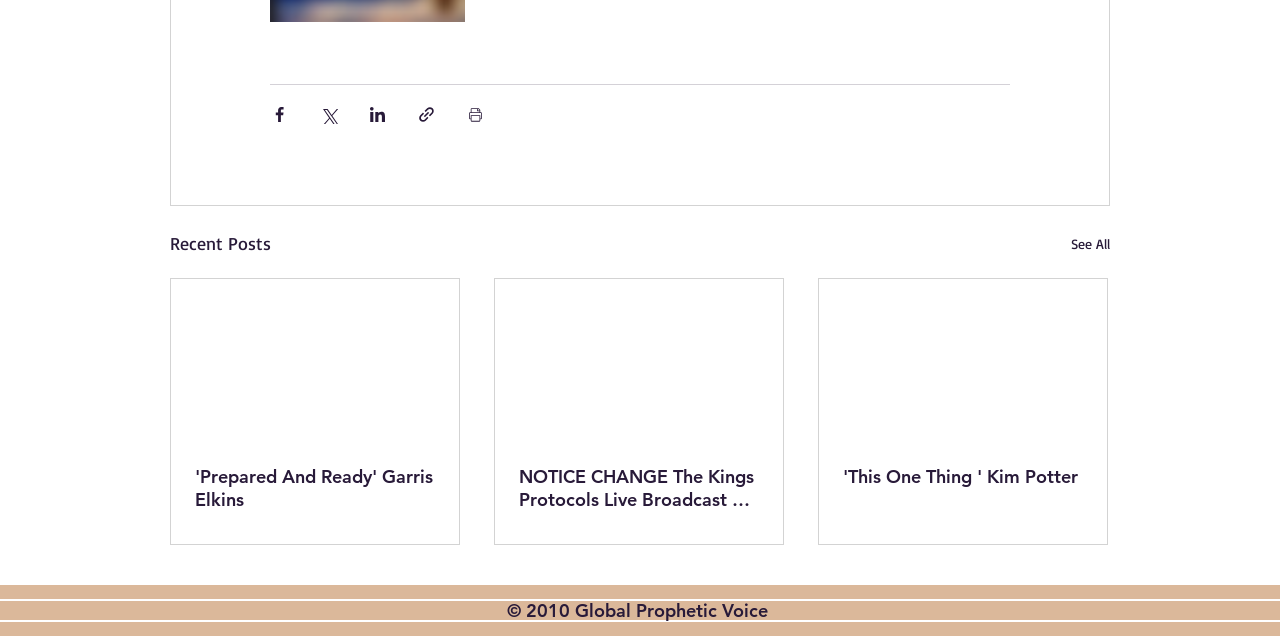Locate the bounding box coordinates of the clickable element to fulfill the following instruction: "Print Post". Provide the coordinates as four float numbers between 0 and 1 in the format [left, top, right, bottom].

[0.364, 0.165, 0.379, 0.195]